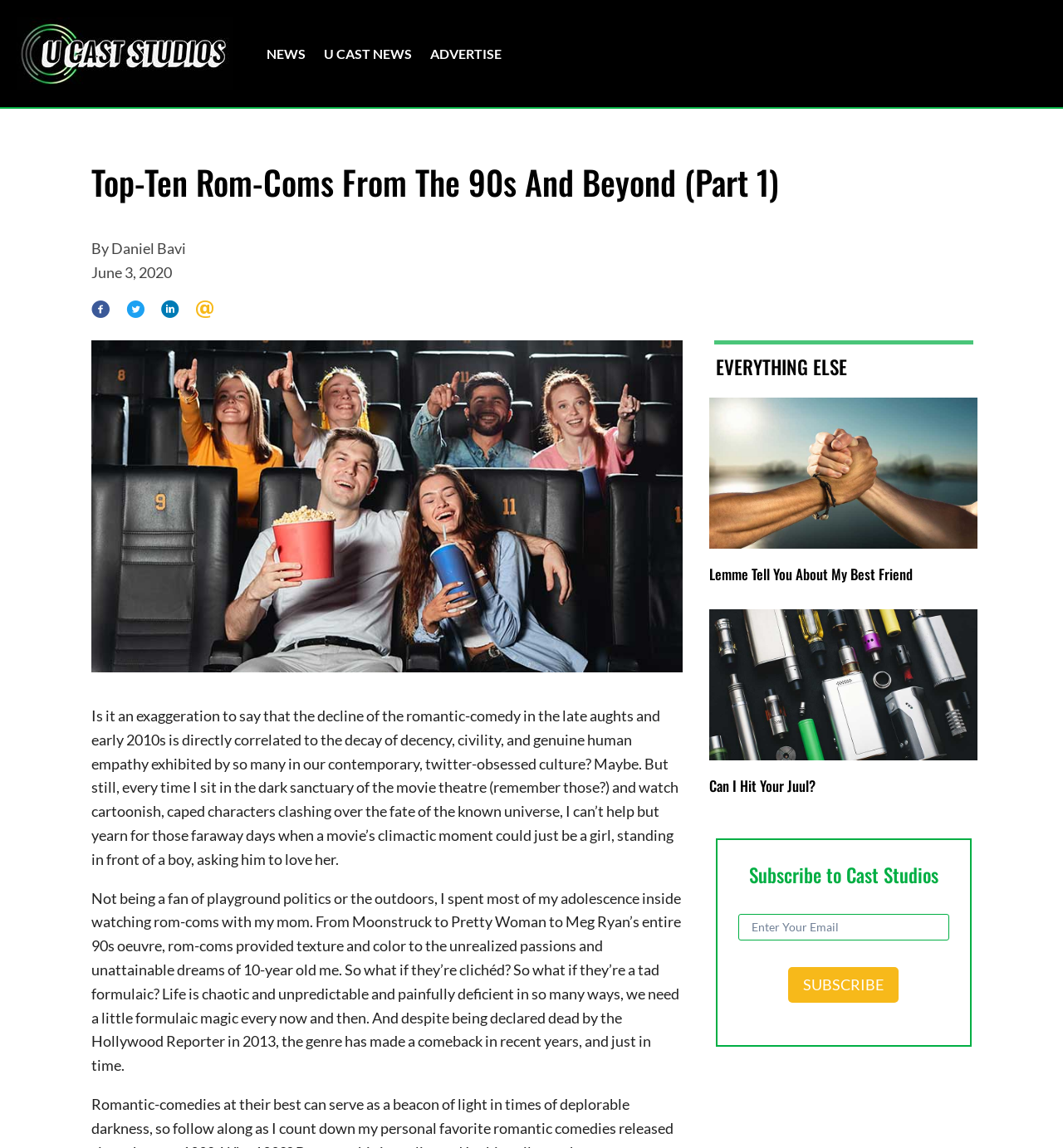Determine the coordinates of the bounding box that should be clicked to complete the instruction: "Click the News button". The coordinates should be represented by four float numbers between 0 and 1: [left, top, right, bottom].

[0.275, 0.007, 0.288, 0.086]